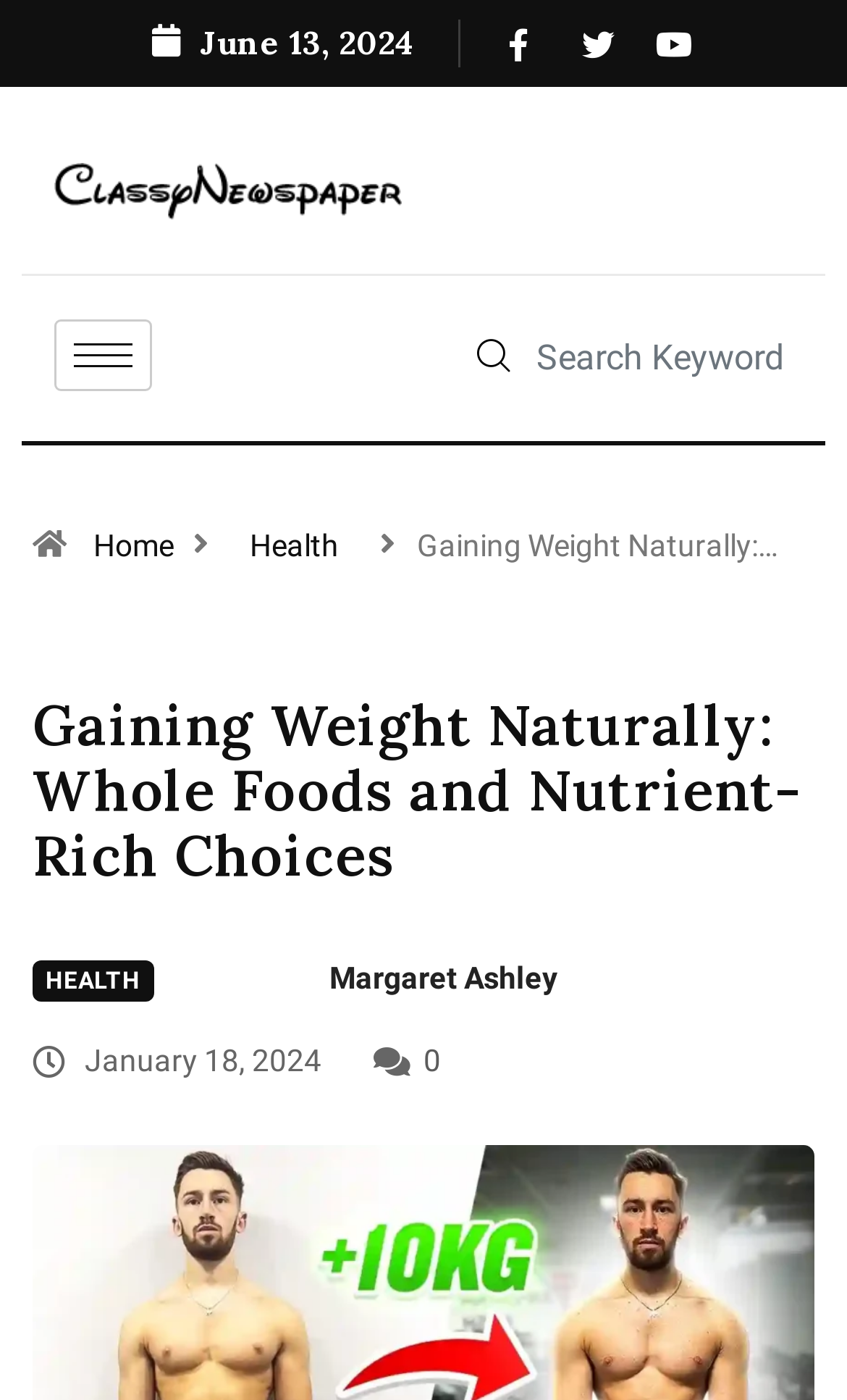Provide the bounding box coordinates of the area you need to click to execute the following instruction: "Search for a keyword".

[0.518, 0.228, 0.936, 0.283]